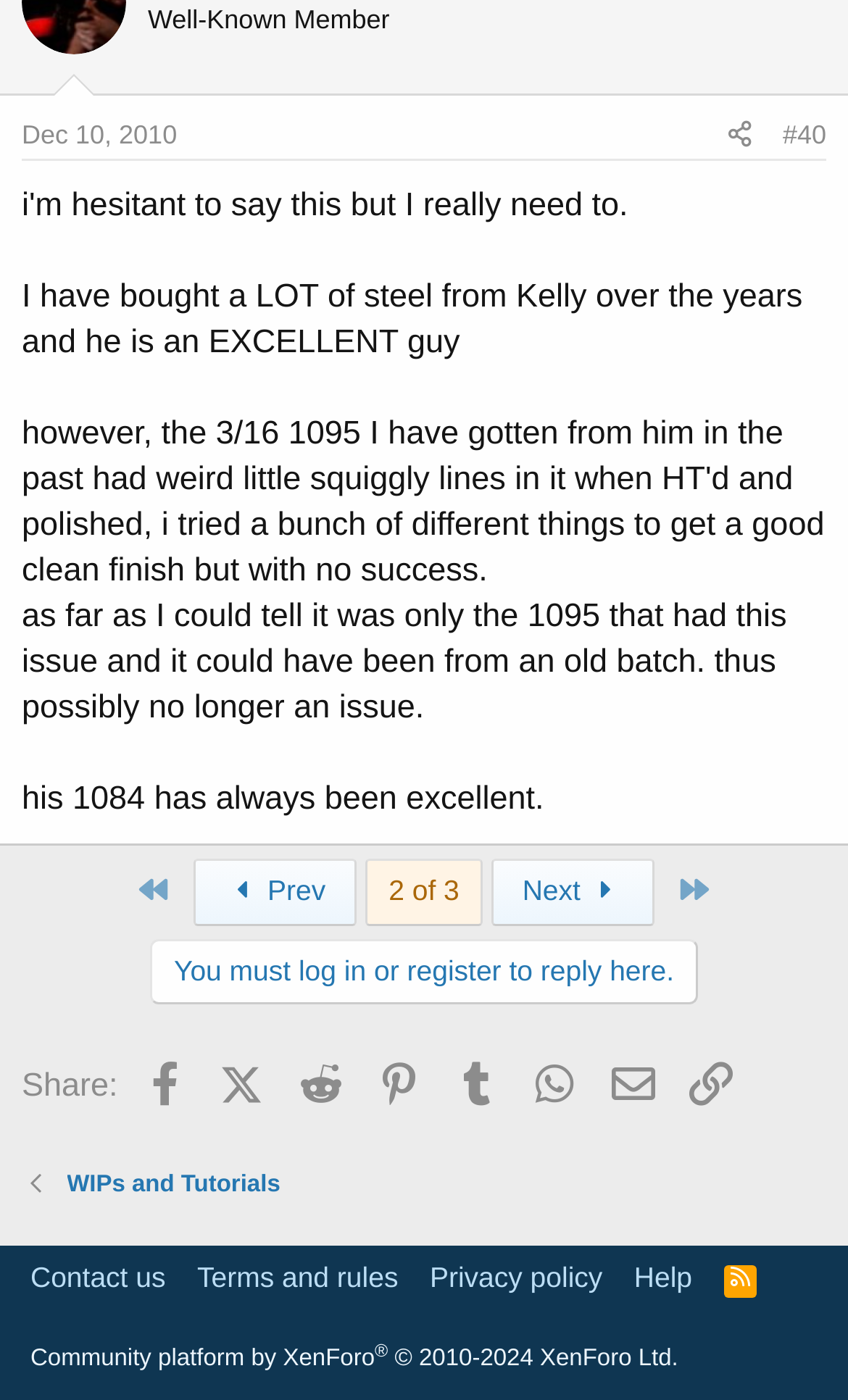Find the bounding box coordinates for the element that must be clicked to complete the instruction: "Share on Facebook". The coordinates should be four float numbers between 0 and 1, indicated as [left, top, right, bottom].

[0.225, 0.757, 0.394, 0.784]